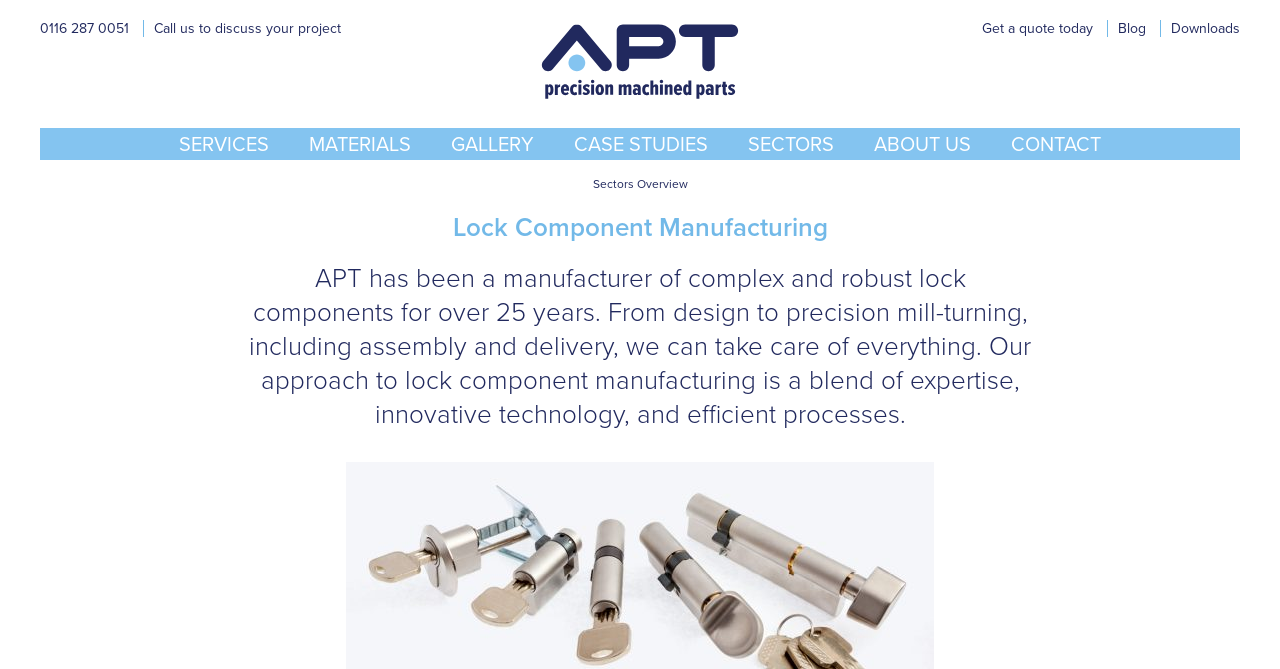How many years of experience does APT have in lock component manufacturing?
Look at the screenshot and provide an in-depth answer.

I found this information in the description below the main heading, which states 'APT has been a manufacturer of complex and robust lock components for over 25 years'.